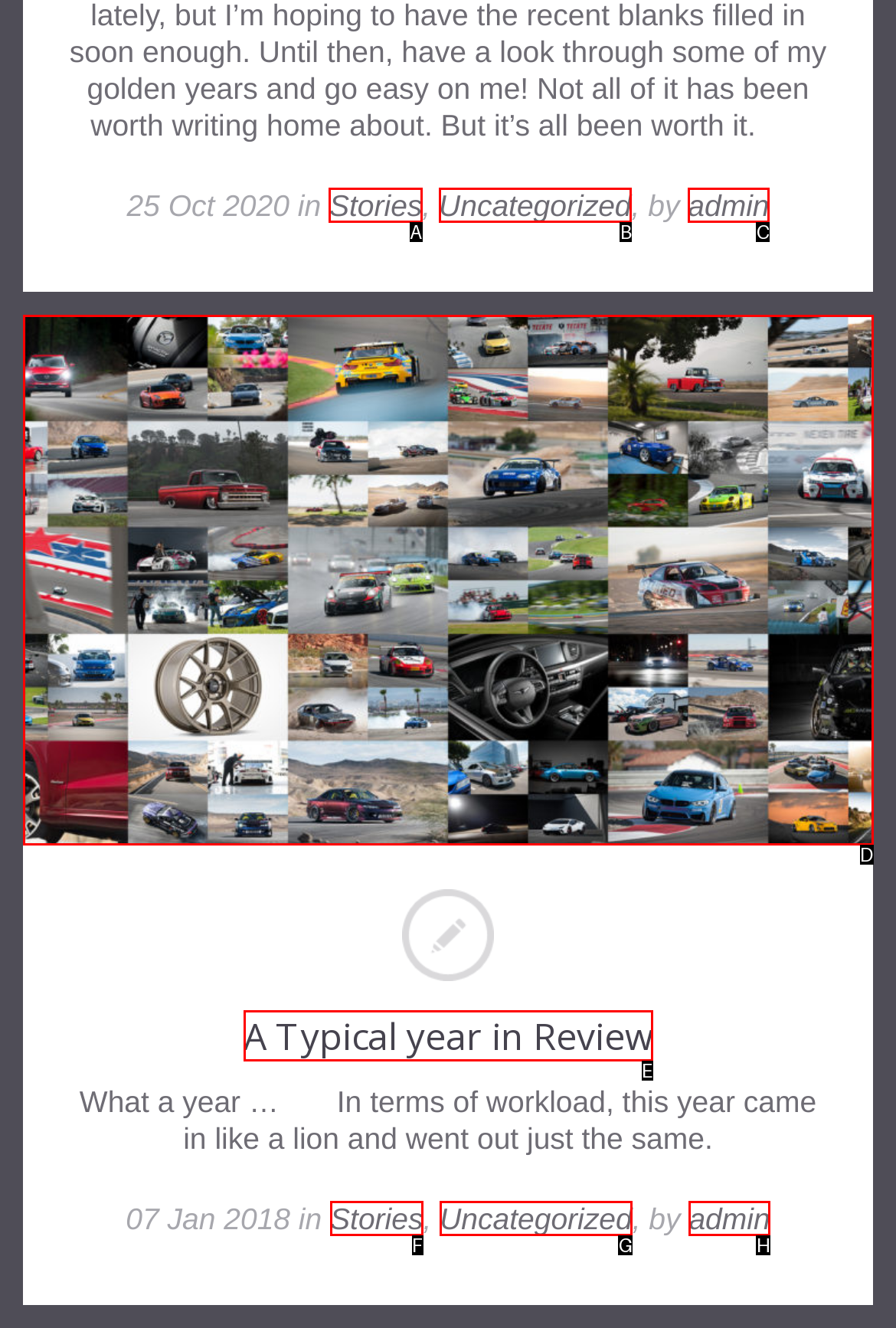Based on the description: A Typical year in Review, select the HTML element that fits best. Provide the letter of the matching option.

E